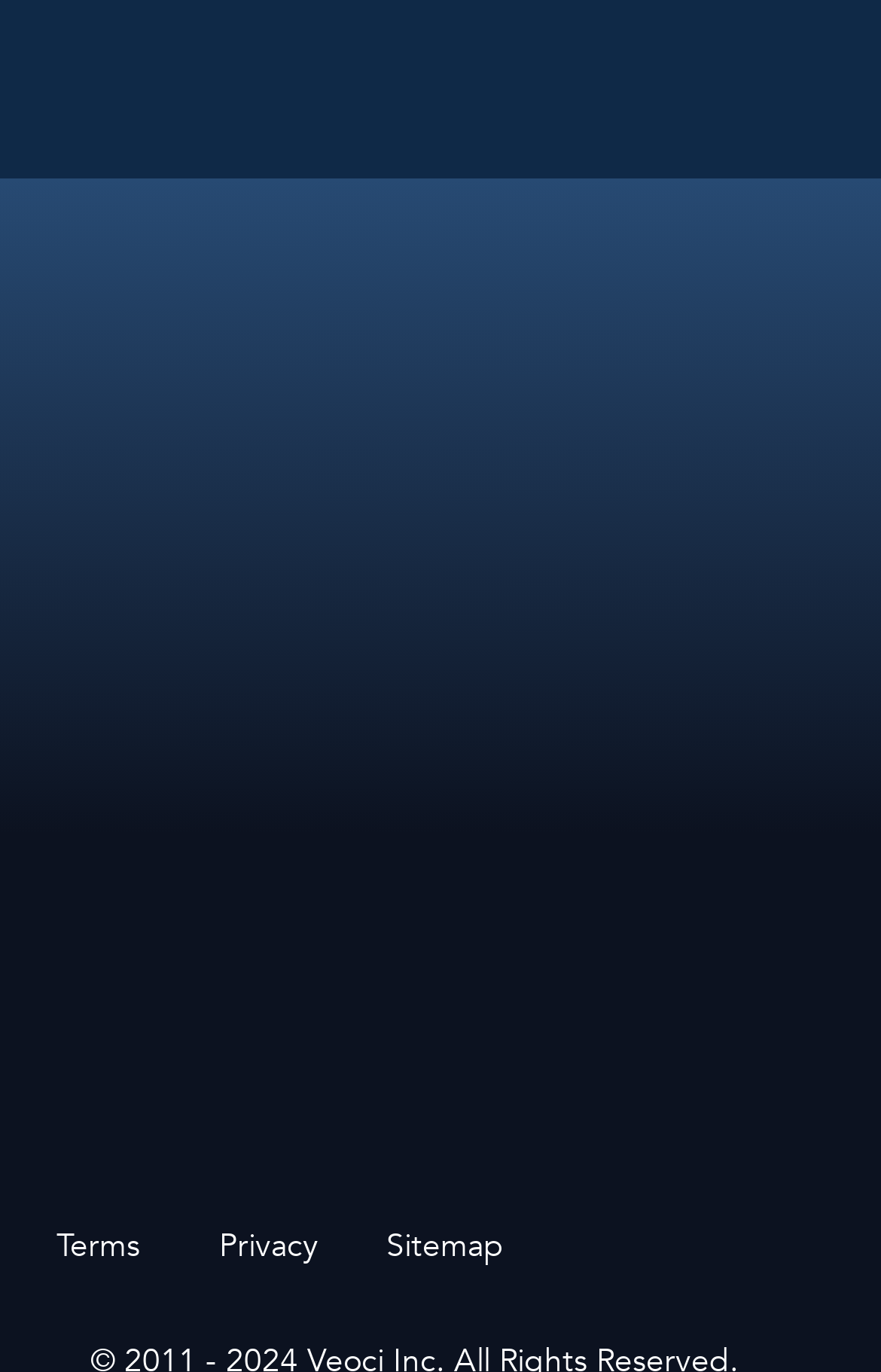How many certification logos are there?
Please elaborate on the answer to the question with detailed information.

I counted the number of image elements that appear to be certification logos, including the A-LIGN ISO 27001 CERTIFIED and Esri Partner Network Bronze logos, to find the total number of certification logos.